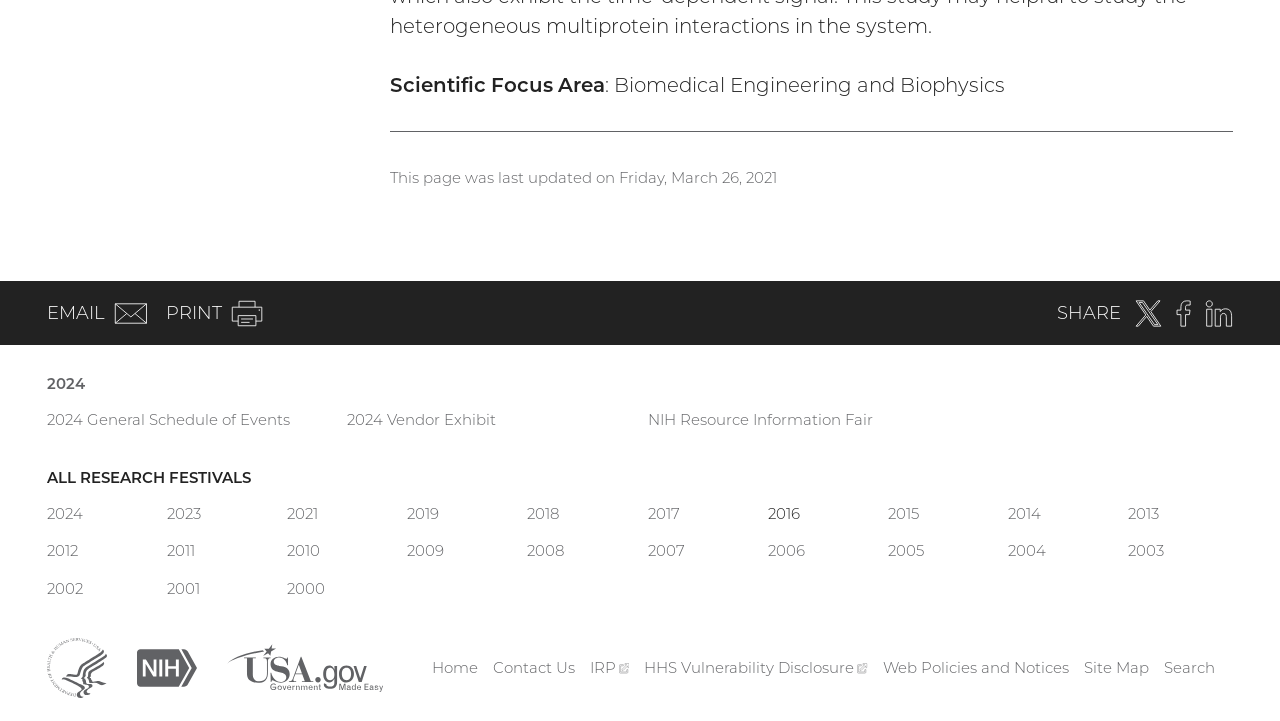Give a one-word or one-phrase response to the question: 
What is the last updated date of this webpage?

Friday, March 26, 2021